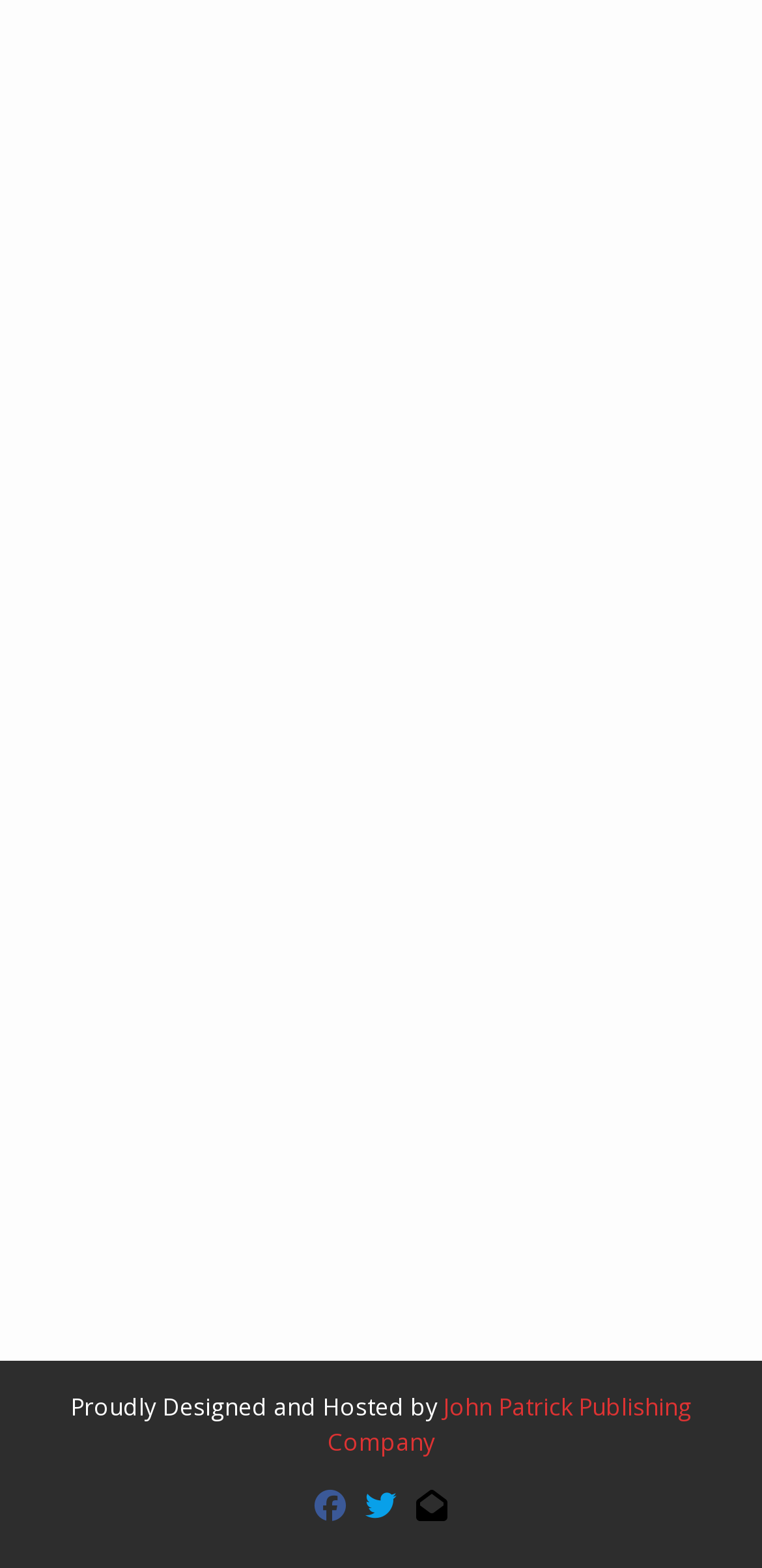Identify the bounding box for the described UI element: "title="Follow Us on Twitter"".

[0.477, 0.943, 0.523, 0.976]